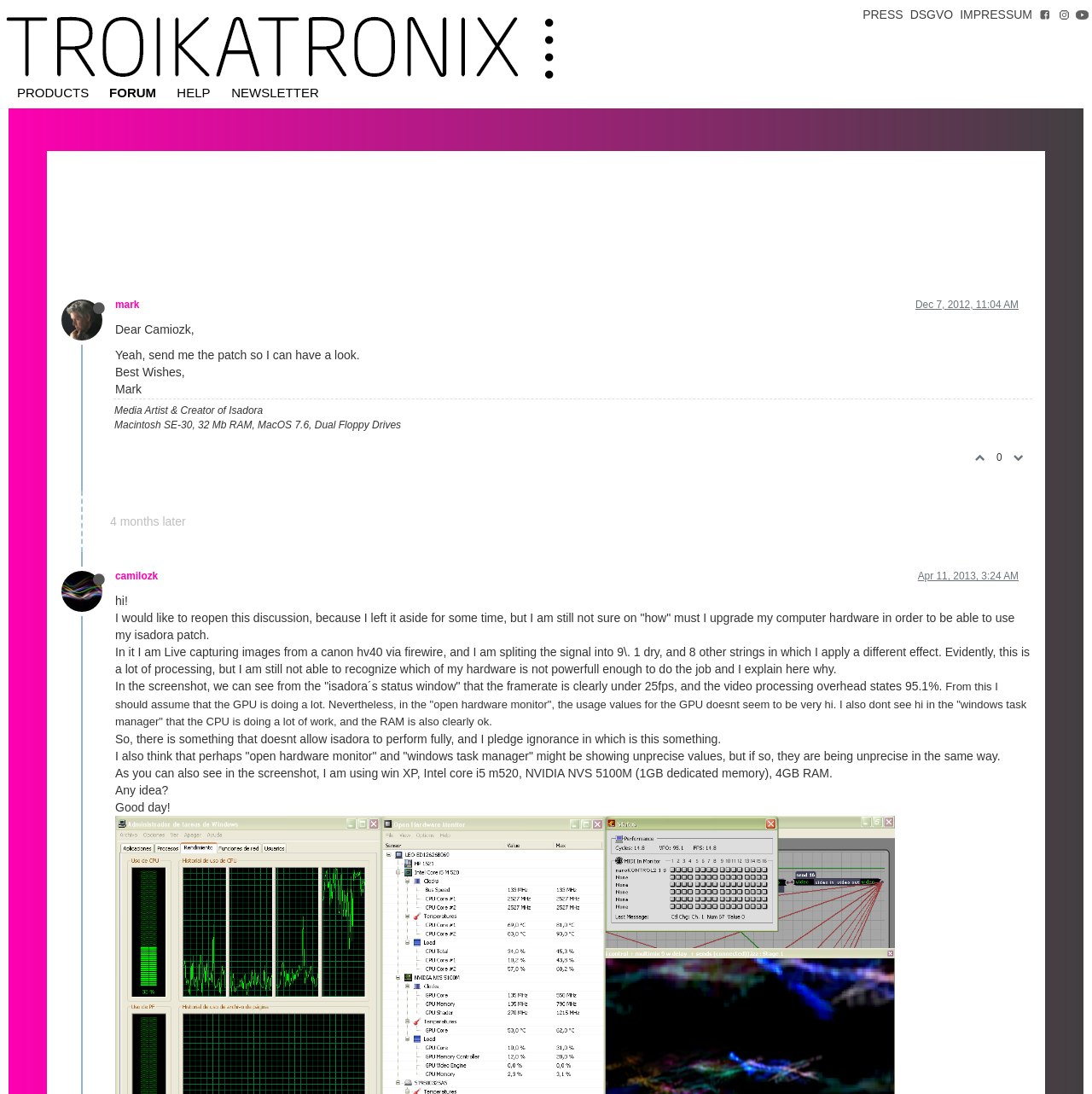Please indicate the bounding box coordinates for the clickable area to complete the following task: "Login to the forum". The coordinates should be specified as four float numbers between 0 and 1, i.e., [left, top, right, bottom].

[0.907, 0.0, 0.957, 0.039]